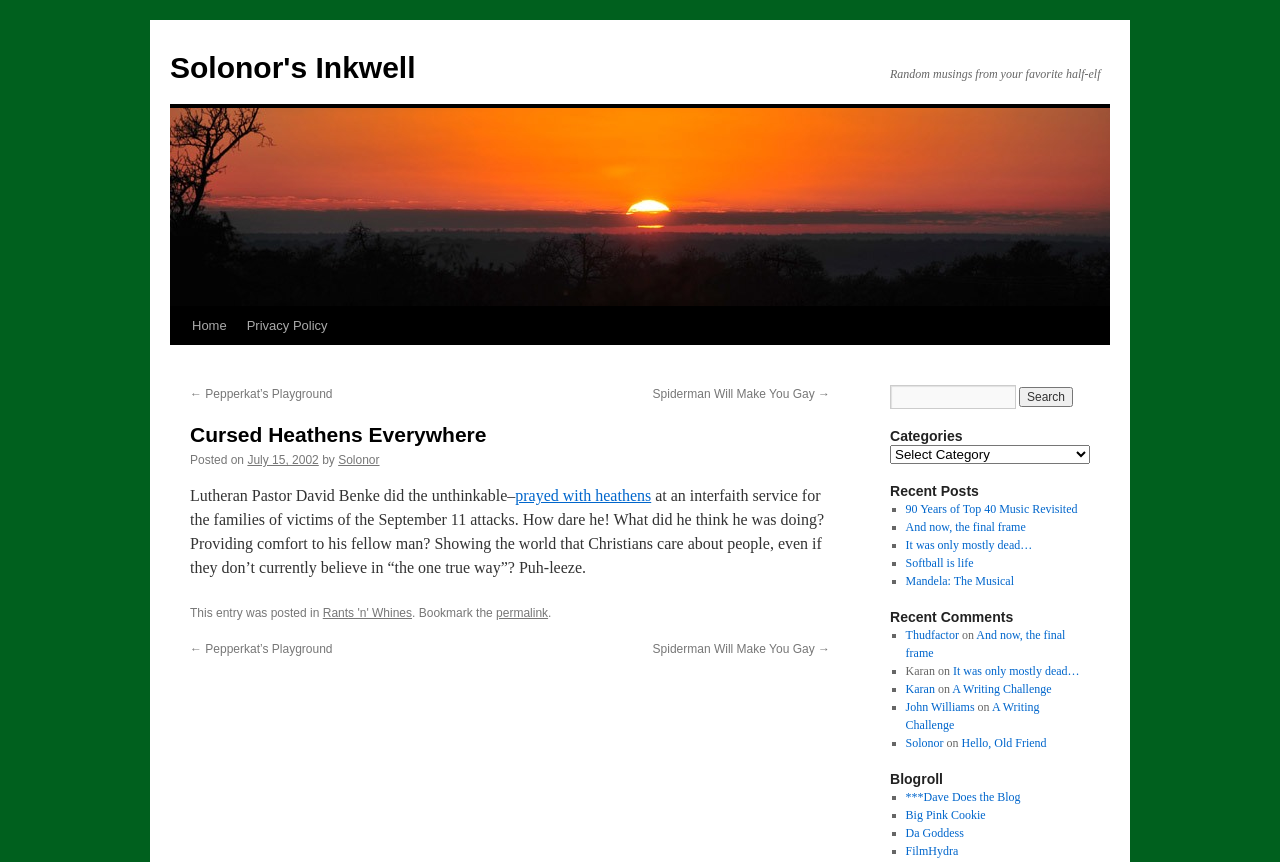Determine the bounding box coordinates for the UI element described. Format the coordinates as (top-left x, top-left y, bottom-right x, bottom-right y) and ensure all values are between 0 and 1. Element description: Solonor's Inkwell

[0.133, 0.059, 0.325, 0.097]